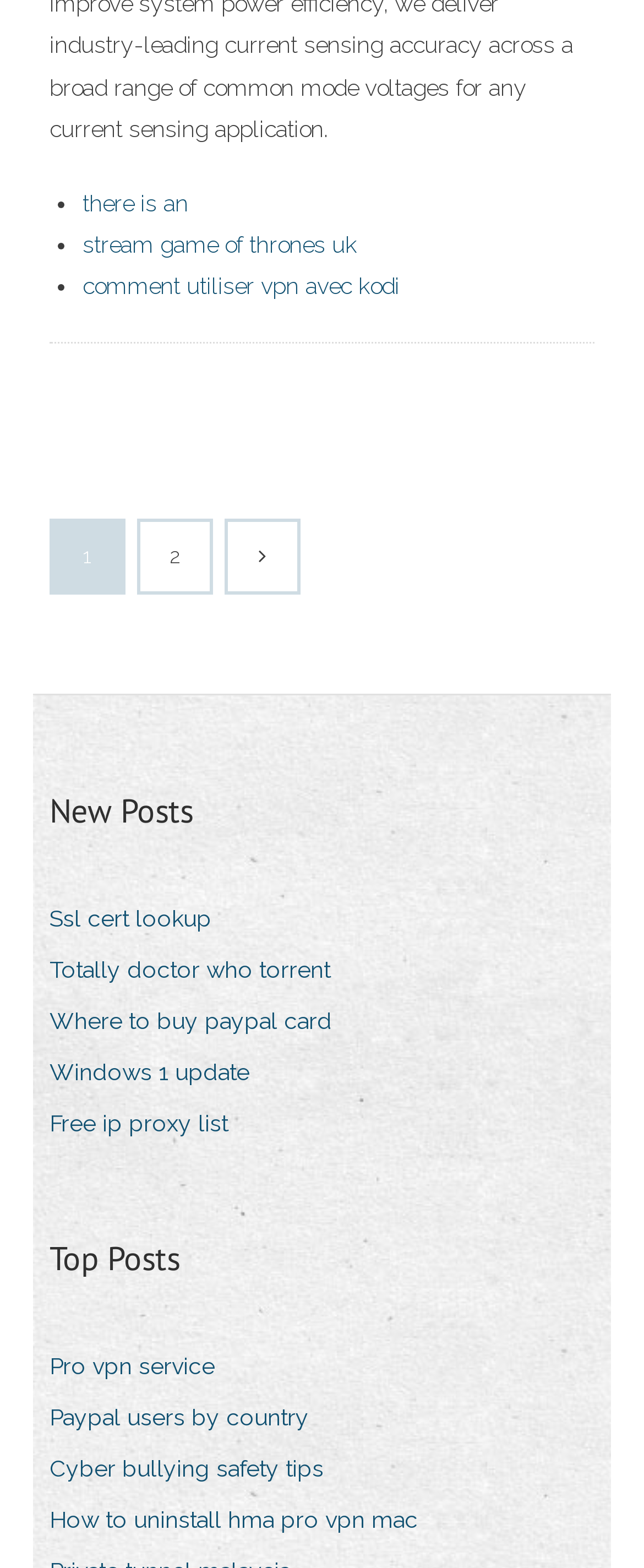Locate the bounding box coordinates of the element's region that should be clicked to carry out the following instruction: "Visit Twitter". The coordinates need to be four float numbers between 0 and 1, i.e., [left, top, right, bottom].

None